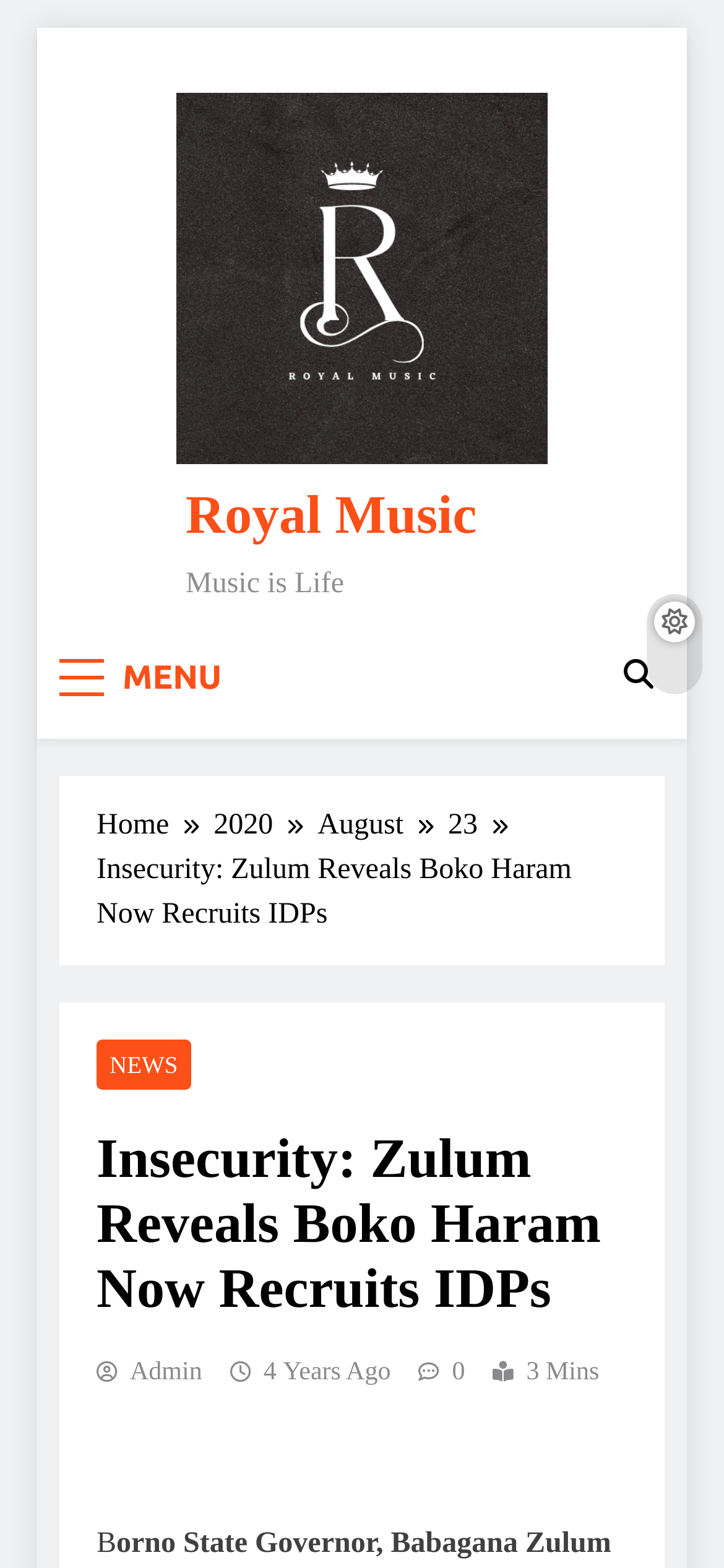Identify the bounding box coordinates for the UI element that matches this description: "News".

[0.133, 0.663, 0.264, 0.695]